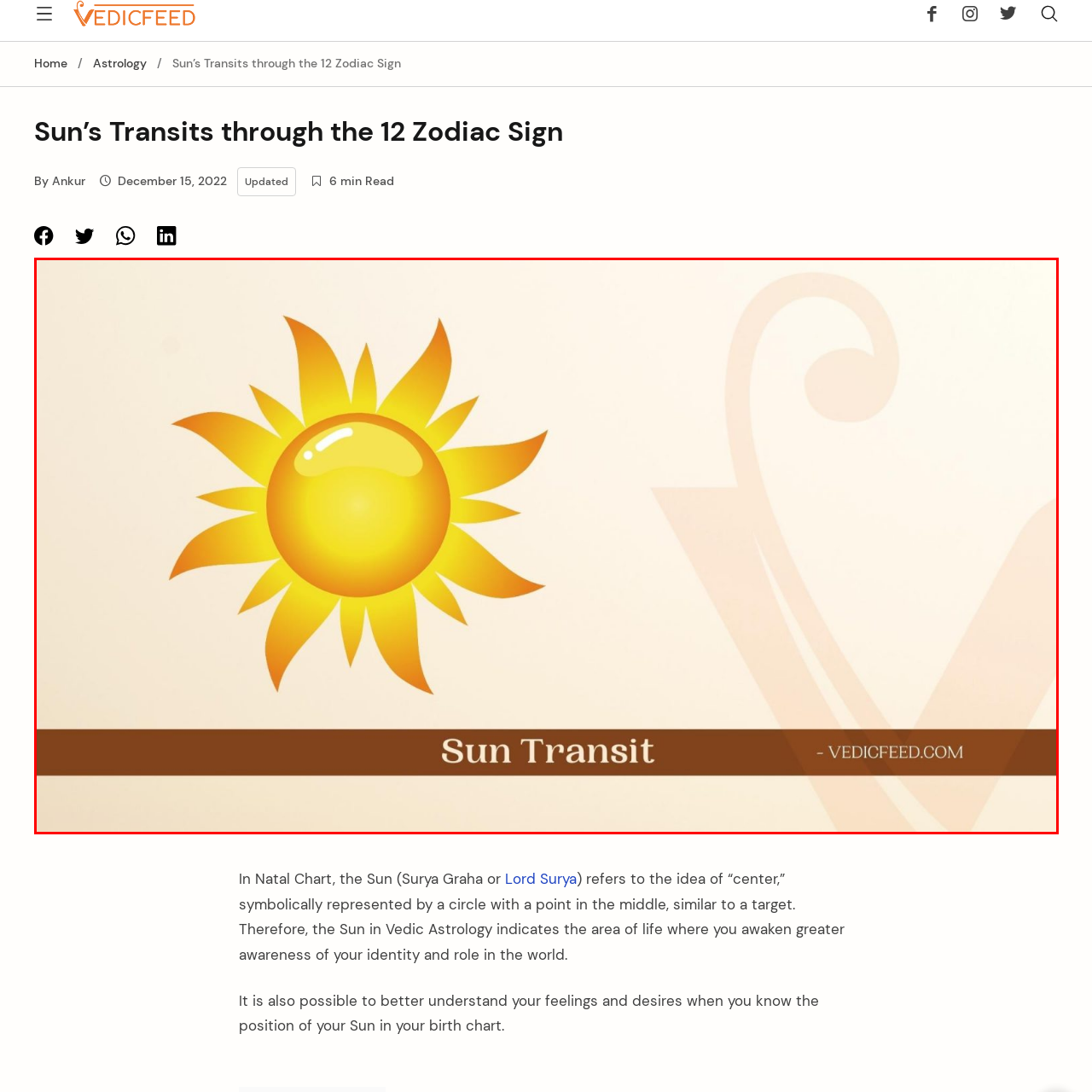Check the content in the red bounding box and reply to the question using a single word or phrase:
What is the color of the background?

Soft pale